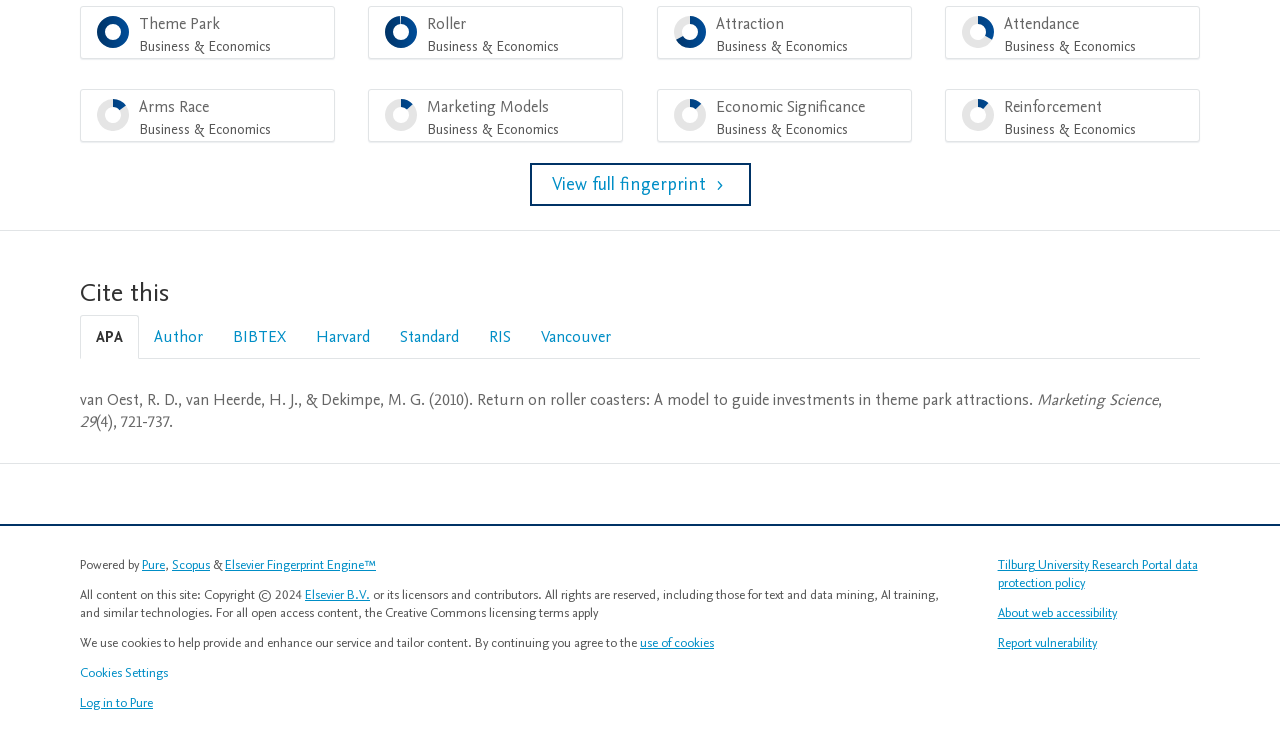Find the bounding box coordinates for the area you need to click to carry out the instruction: "Enter your name". The coordinates should be four float numbers between 0 and 1, indicated as [left, top, right, bottom].

None